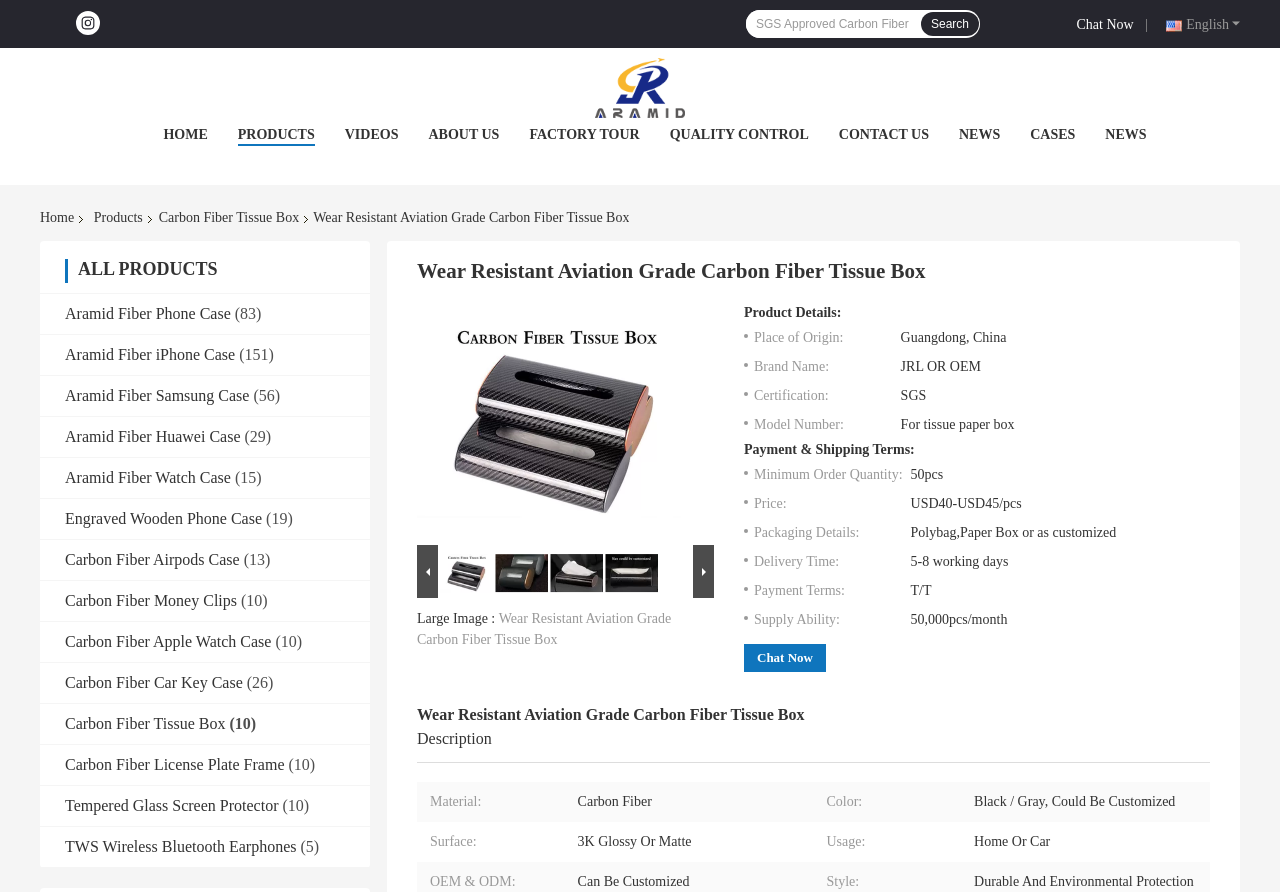Use a single word or phrase to answer the question:
What is the product category?

Carbon Fiber Tissue Box